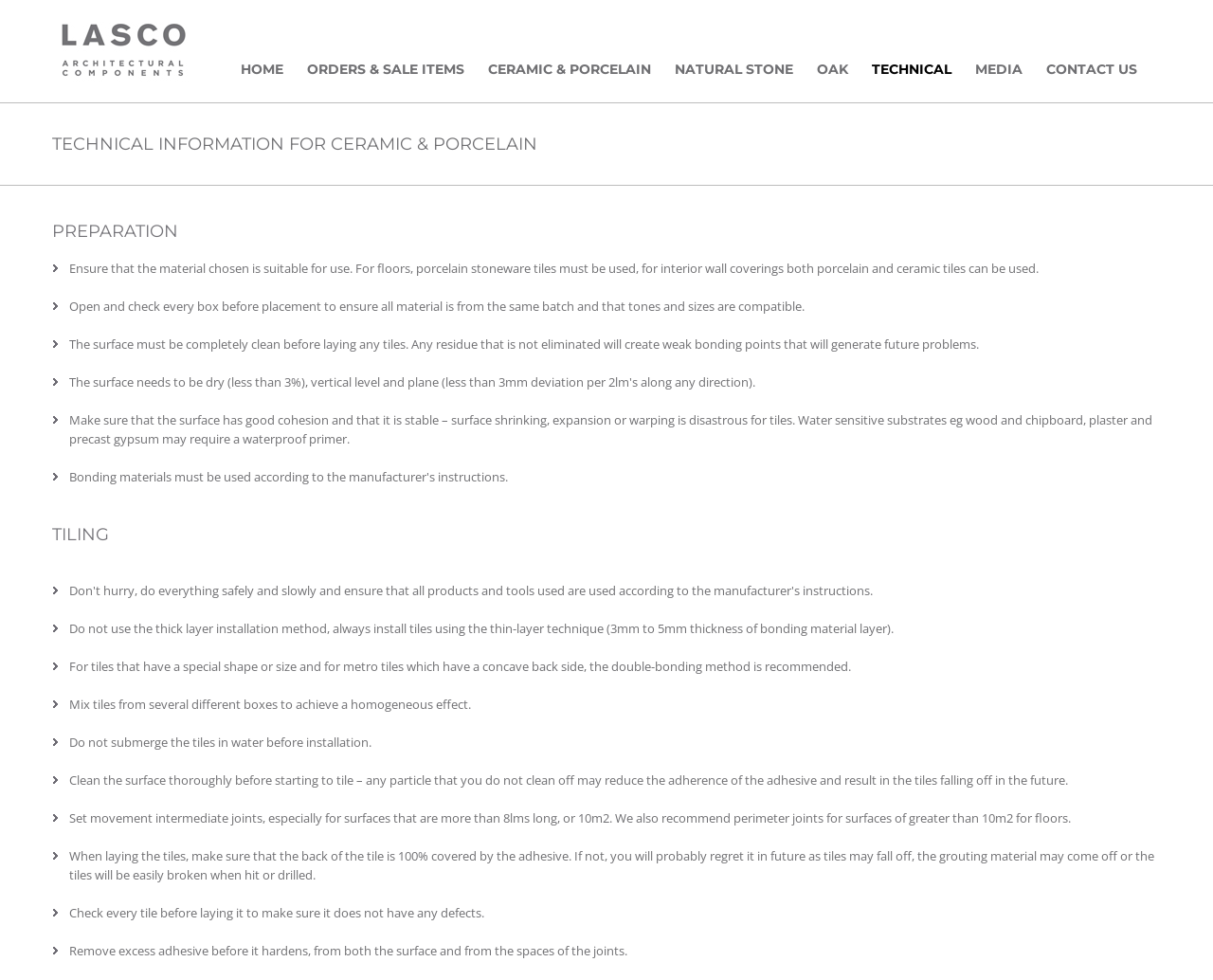Why is it important to check every box before placement?
Based on the visual details in the image, please answer the question thoroughly.

The webpage advises to open and check every box before placement to ensure all material is from the same batch and that tones and sizes are compatible, as mentioned in the 'PREPARATION' section.